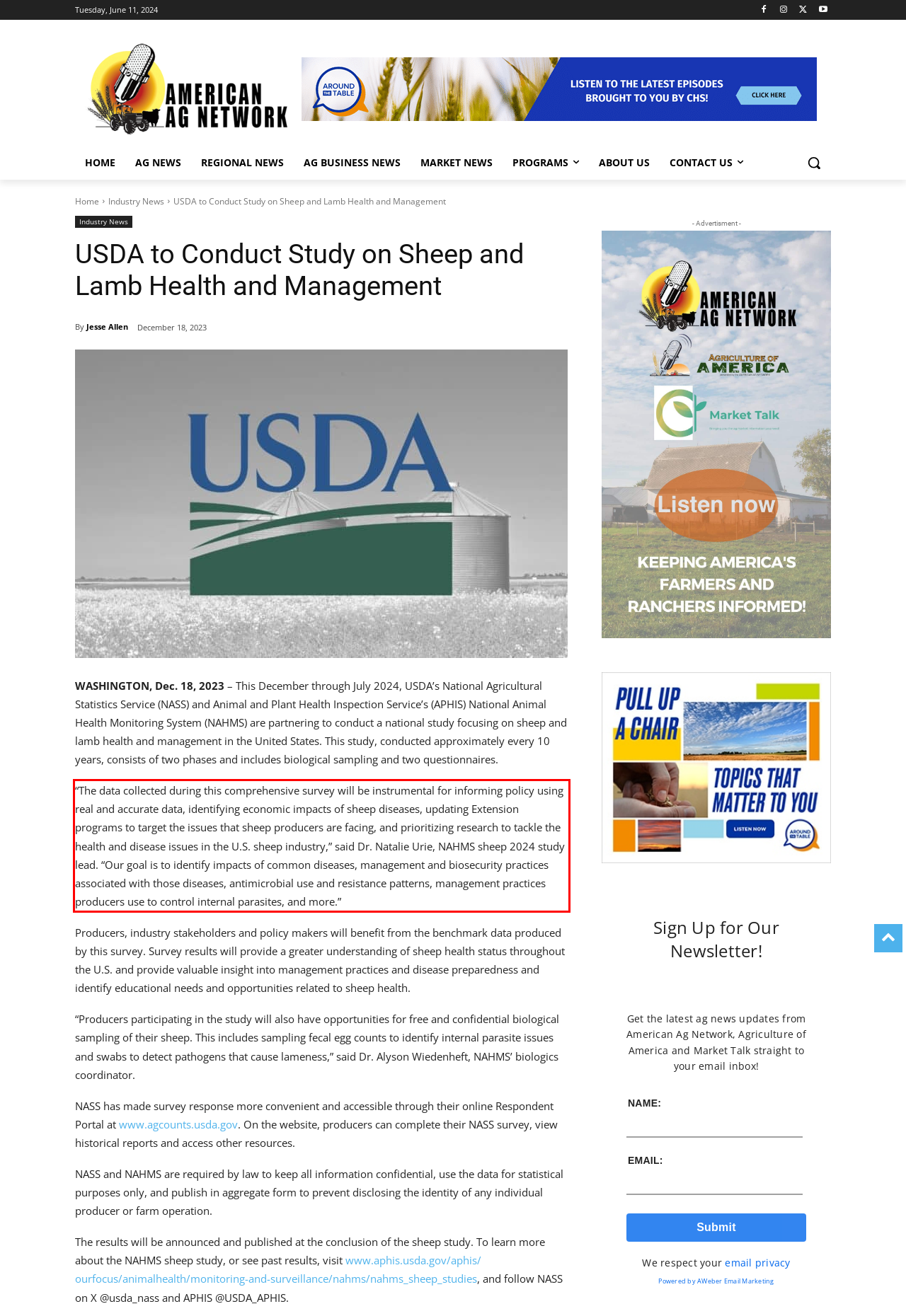You are provided with a webpage screenshot that includes a red rectangle bounding box. Extract the text content from within the bounding box using OCR.

“The data collected during this comprehensive survey will be instrumental for informing policy using real and accurate data, identifying economic impacts of sheep diseases, updating Extension programs to target the issues that sheep producers are facing, and prioritizing research to tackle the health and disease issues in the U.S. sheep industry,” said Dr. Natalie Urie, NAHMS sheep 2024 study lead. “Our goal is to identify impacts of common diseases, management and biosecurity practices associated with those diseases, antimicrobial use and resistance patterns, management practices producers use to control internal parasites, and more.”